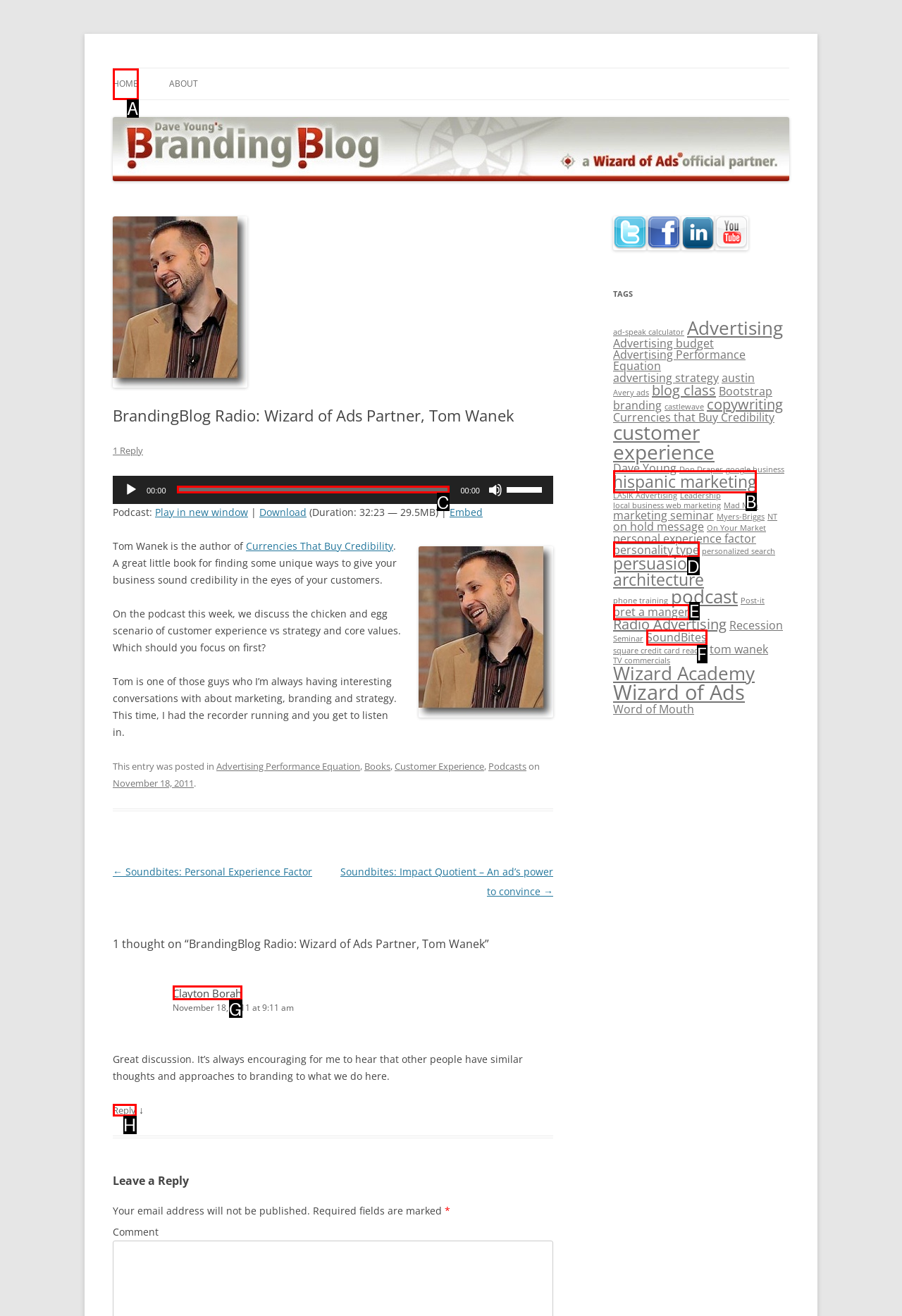Choose the correct UI element to click for this task: Reply to the comment Answer using the letter from the given choices.

H